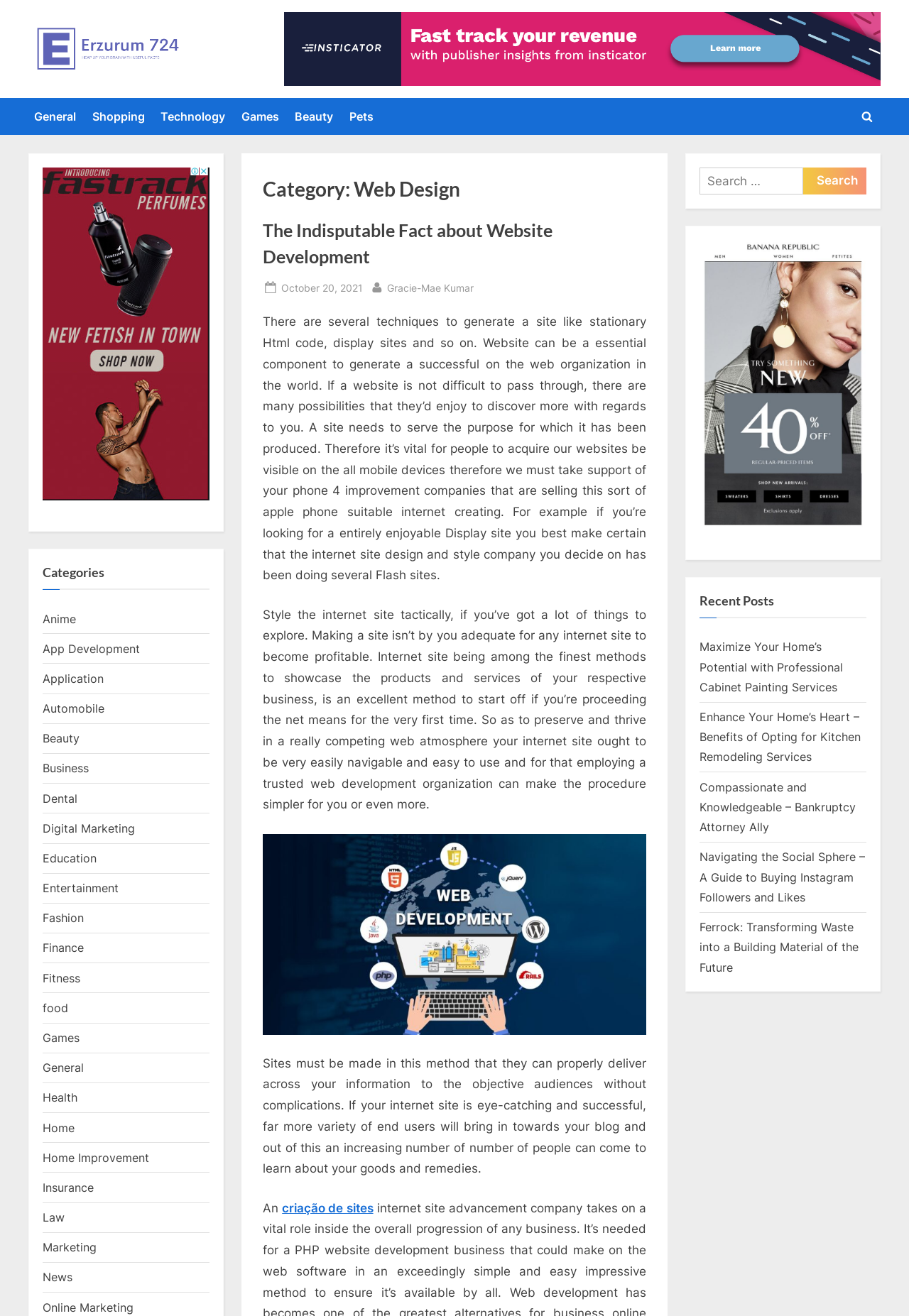What is the topic of the image with the text 'Web development'?
Please provide a single word or phrase based on the screenshot.

Web development